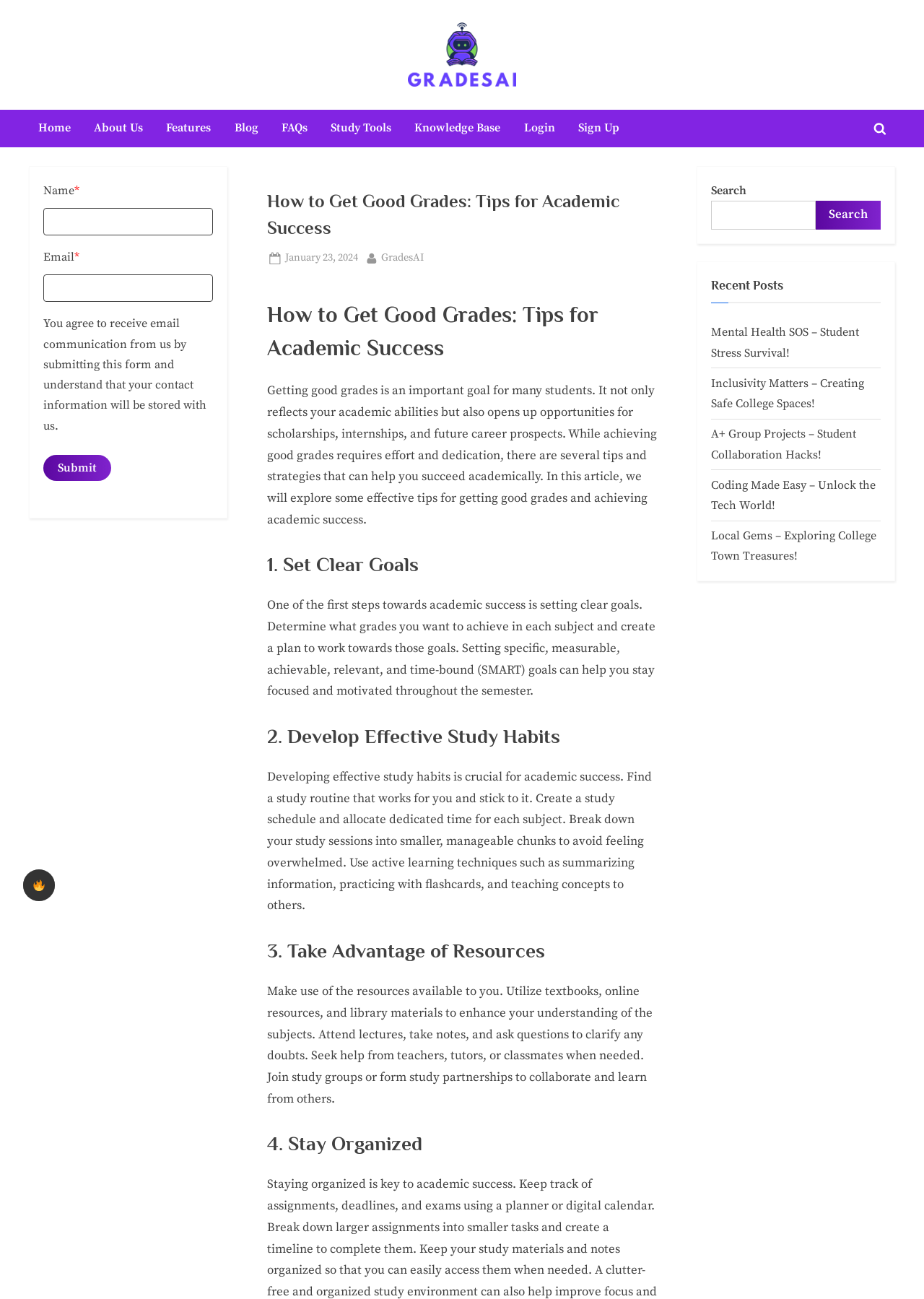Pinpoint the bounding box coordinates of the element you need to click to execute the following instruction: "Toggle dark mode". The bounding box should be represented by four float numbers between 0 and 1, in the format [left, top, right, bottom].

[0.025, 0.669, 0.059, 0.694]